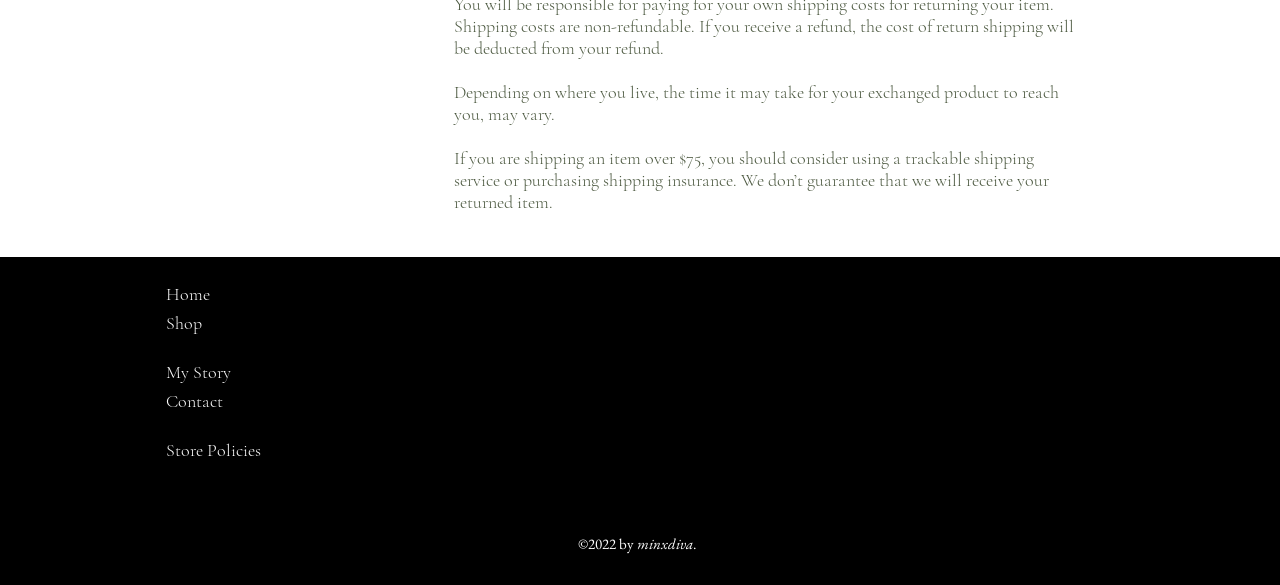Determine the bounding box coordinates in the format (top-left x, top-left y, bottom-right x, bottom-right y). Ensure all values are floating point numbers between 0 and 1. Identify the bounding box of the UI element described by: Home

[0.13, 0.484, 0.164, 0.522]